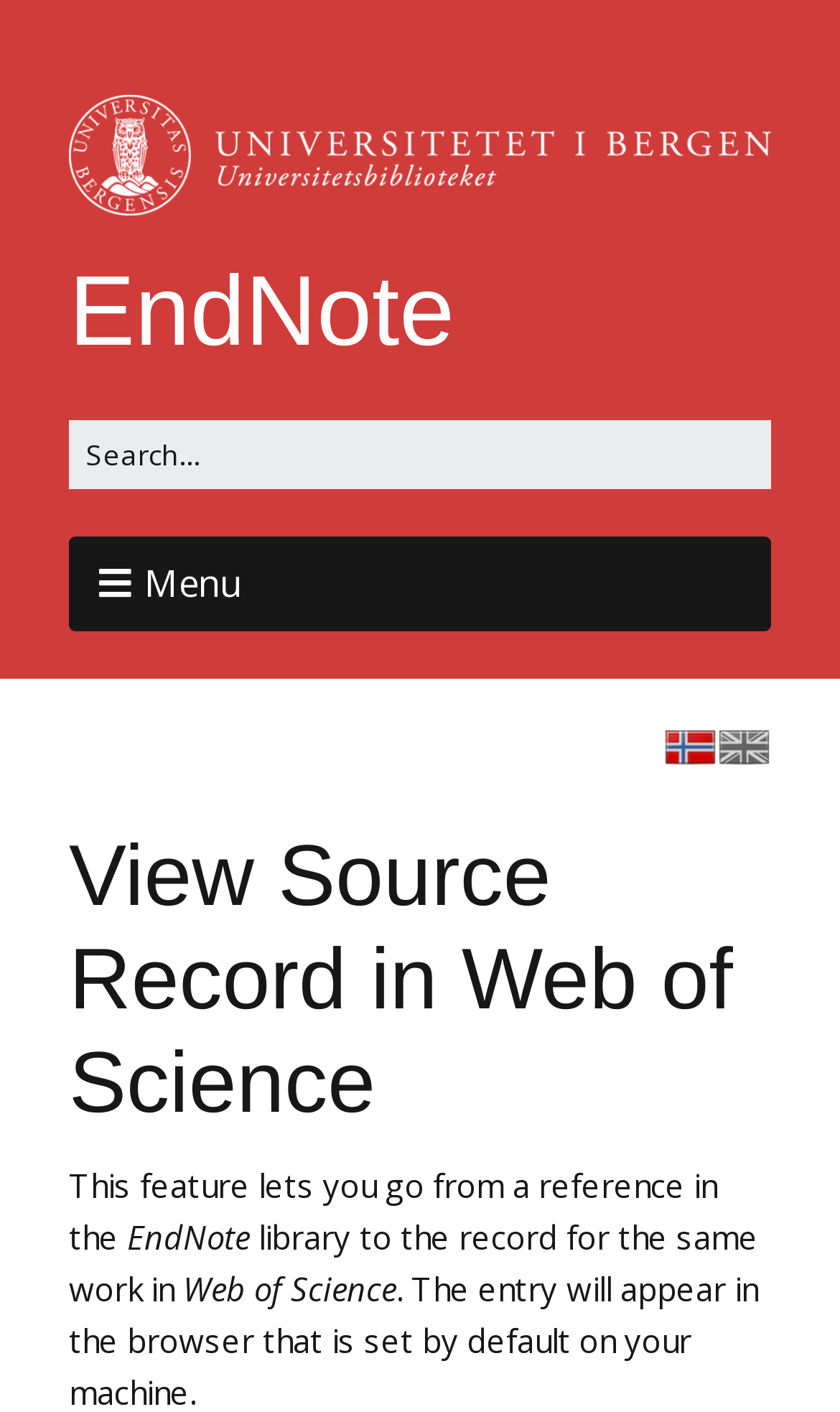What is the name of the library mentioned?
Based on the screenshot, provide a one-word or short-phrase response.

EndNote